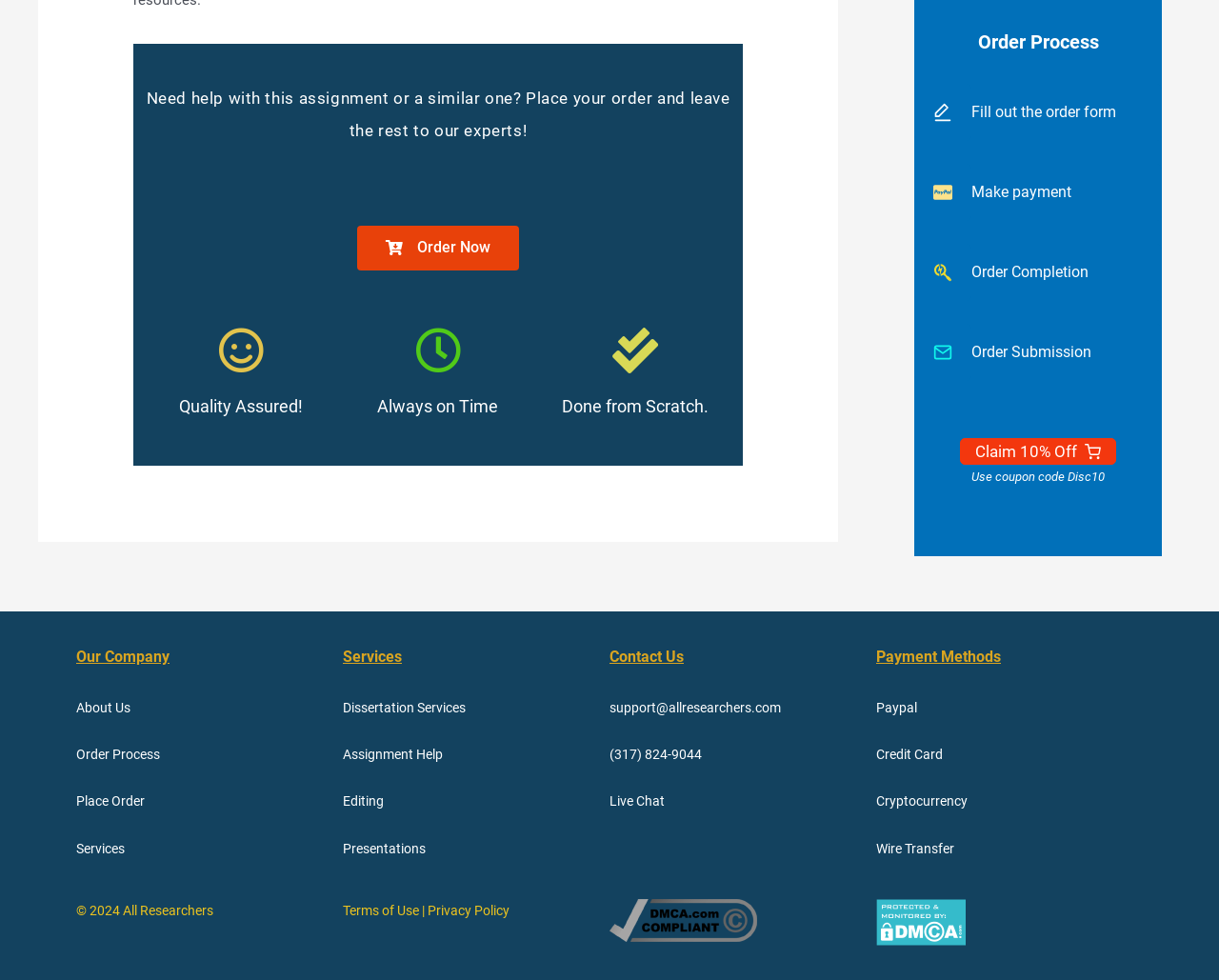What is the coupon code for 10% off?
Using the screenshot, give a one-word or short phrase answer.

Disc10